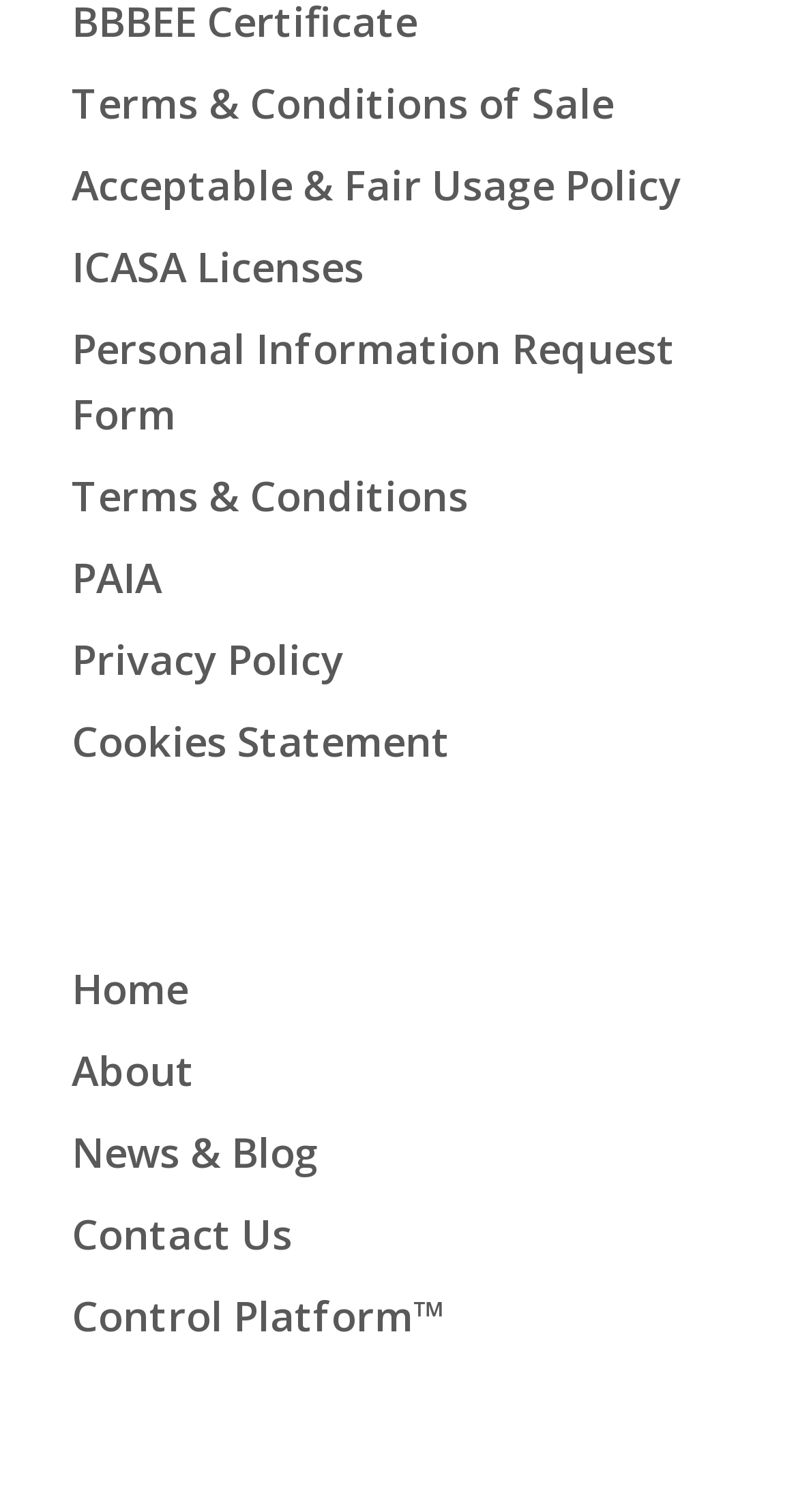Can you provide the bounding box coordinates for the element that should be clicked to implement the instruction: "read about the company"?

[0.09, 0.69, 0.244, 0.726]